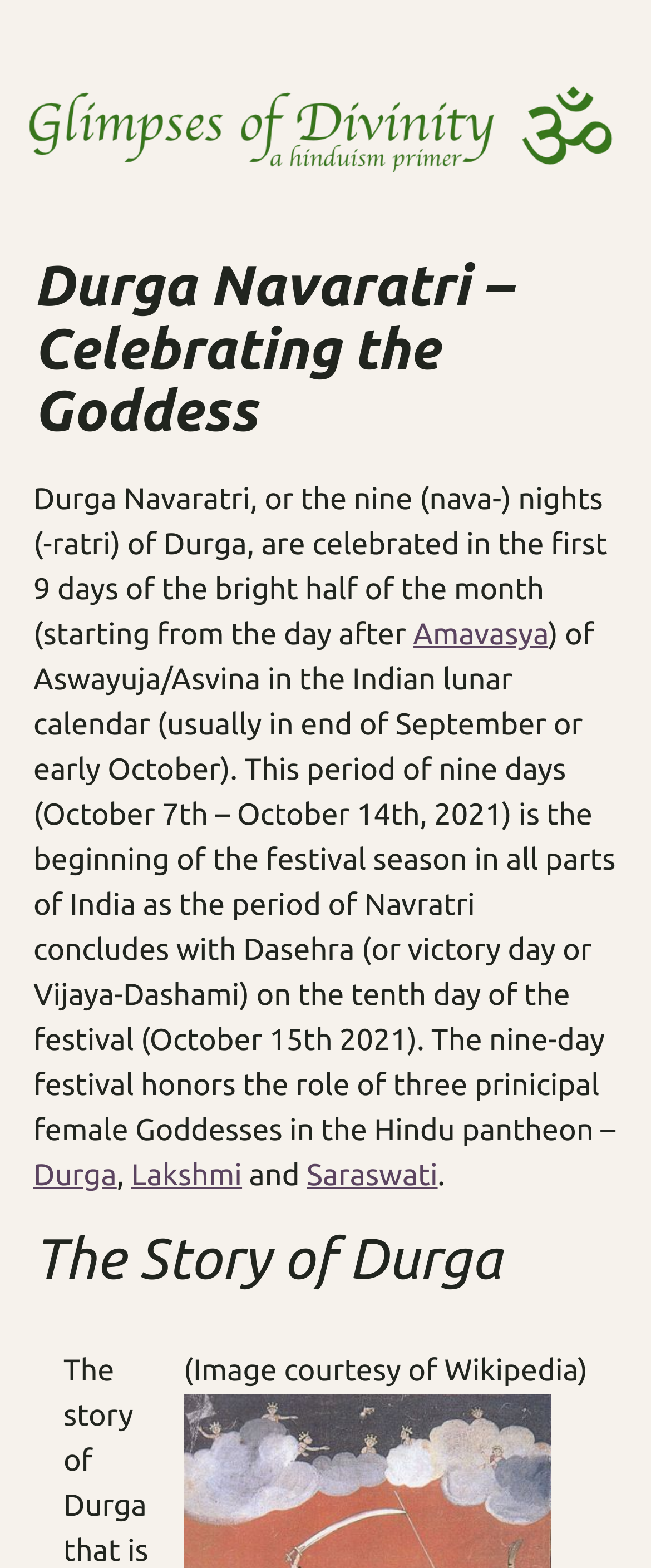Identify the bounding box for the UI element described as: "Amavasya". Ensure the coordinates are four float numbers between 0 and 1, formatted as [left, top, right, bottom].

[0.634, 0.393, 0.842, 0.415]